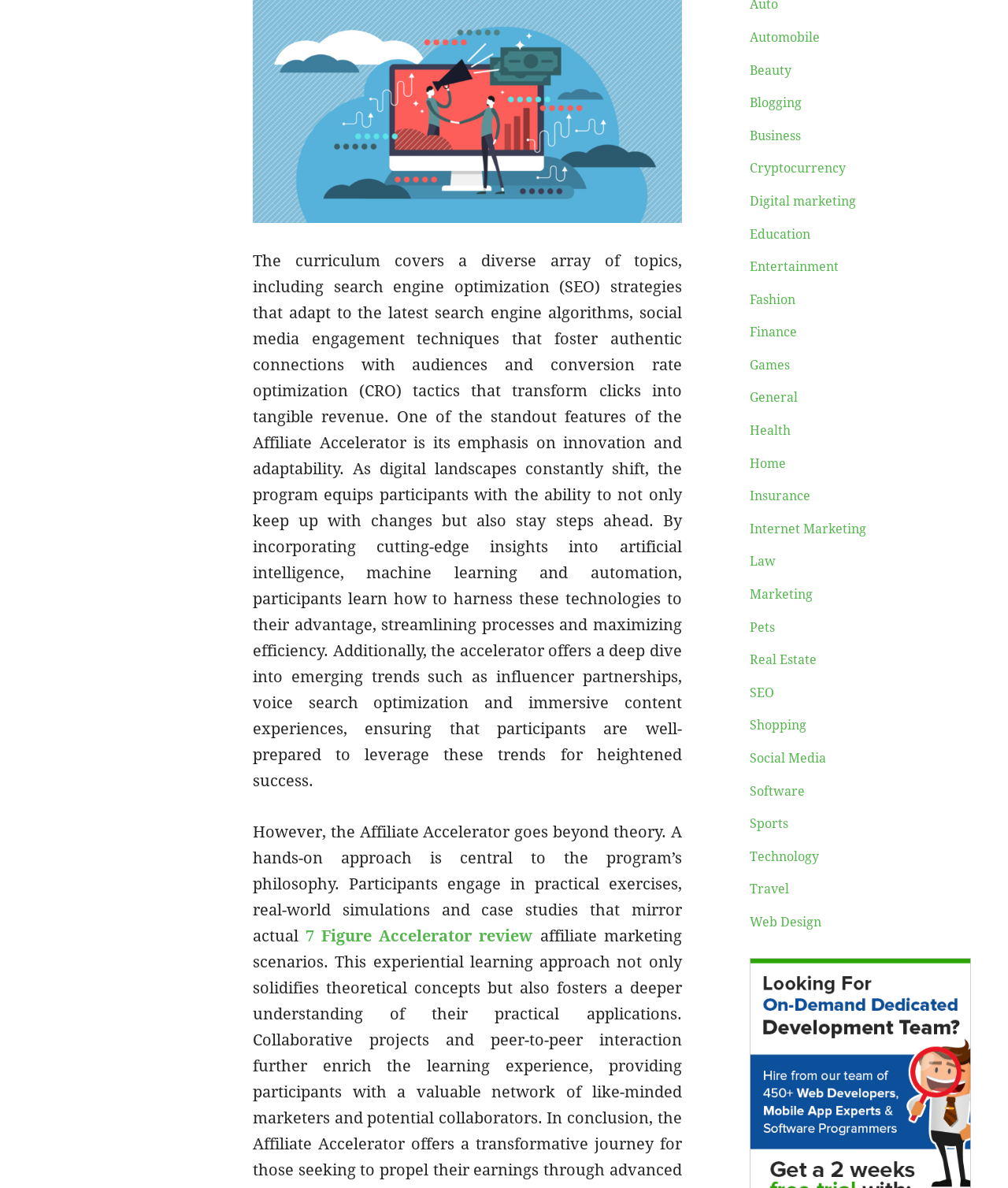What are the various categories listed on the webpage?
We need a detailed and meticulous answer to the question.

The webpage lists multiple categories, including Automobile, Beauty, Blogging, Business, Cryptocurrency, Digital marketing, Education, Entertainment, Fashion, Finance, Games, General, Health, Home, Insurance, Internet Marketing, Law, Marketing, Pets, Real Estate, SEO, Shopping, Social Media, Software, Sports, Technology, Travel, and Web Design.